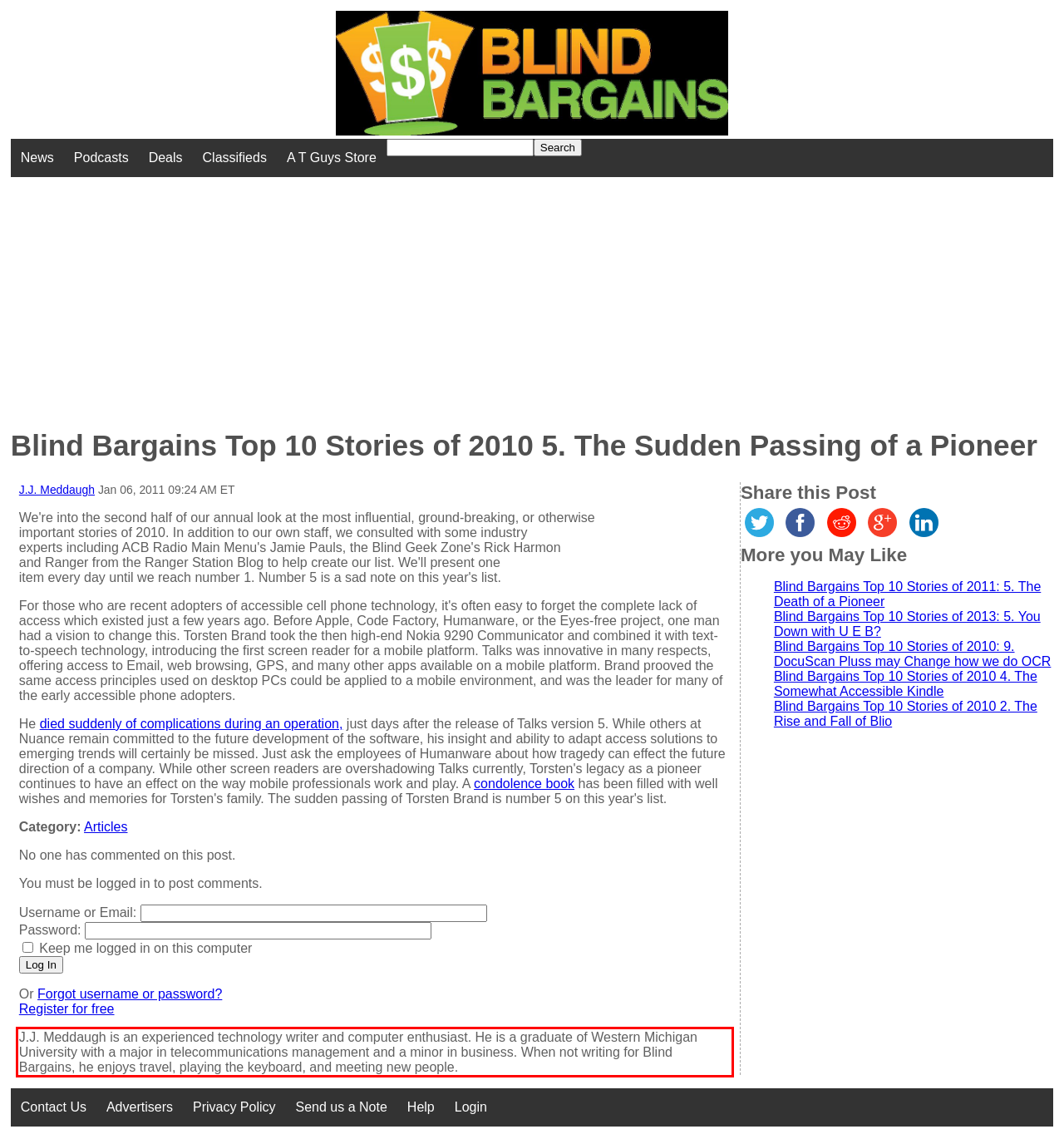Please examine the webpage screenshot containing a red bounding box and use OCR to recognize and output the text inside the red bounding box.

J.J. Meddaugh is an experienced technology writer and computer enthusiast. He is a graduate of Western Michigan University with a major in telecommunications management and a minor in business. When not writing for Blind Bargains, he enjoys travel, playing the keyboard, and meeting new people.